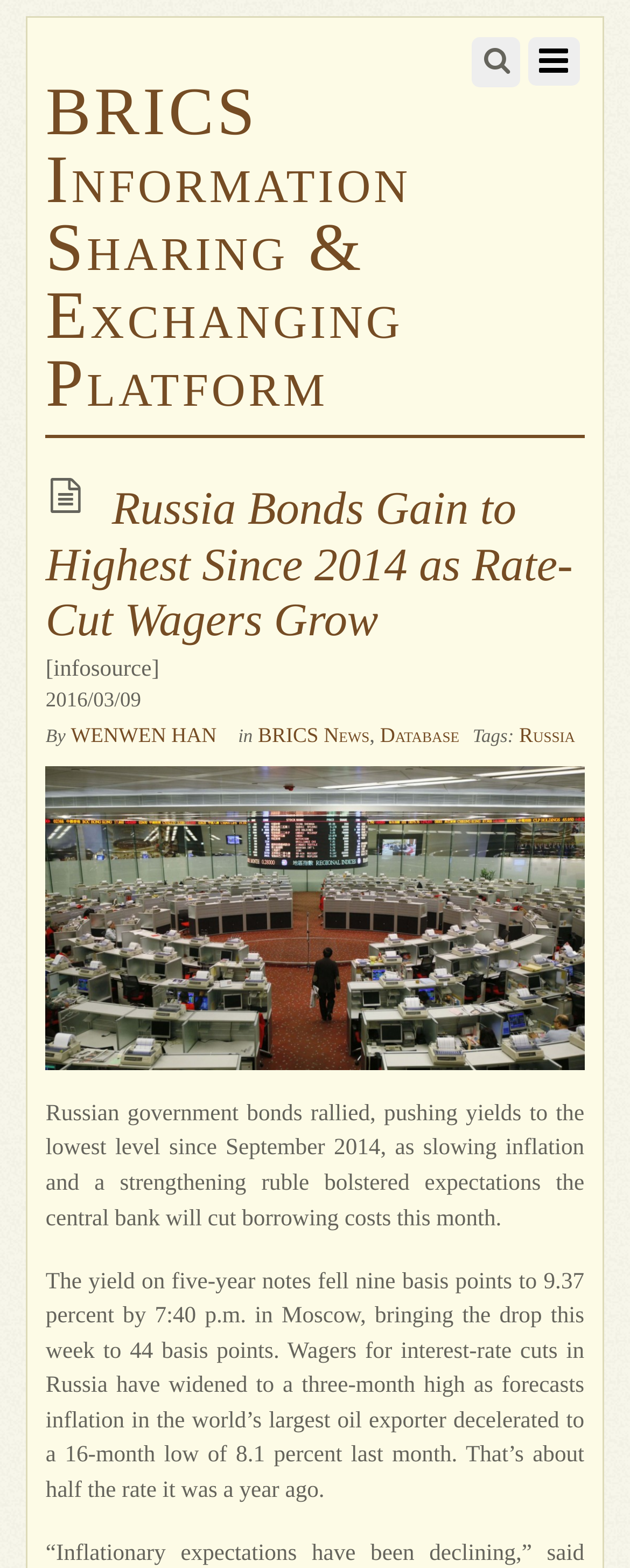Please specify the bounding box coordinates of the clickable region necessary for completing the following instruction: "Browse the Database". The coordinates must consist of four float numbers between 0 and 1, i.e., [left, top, right, bottom].

[0.603, 0.46, 0.729, 0.476]